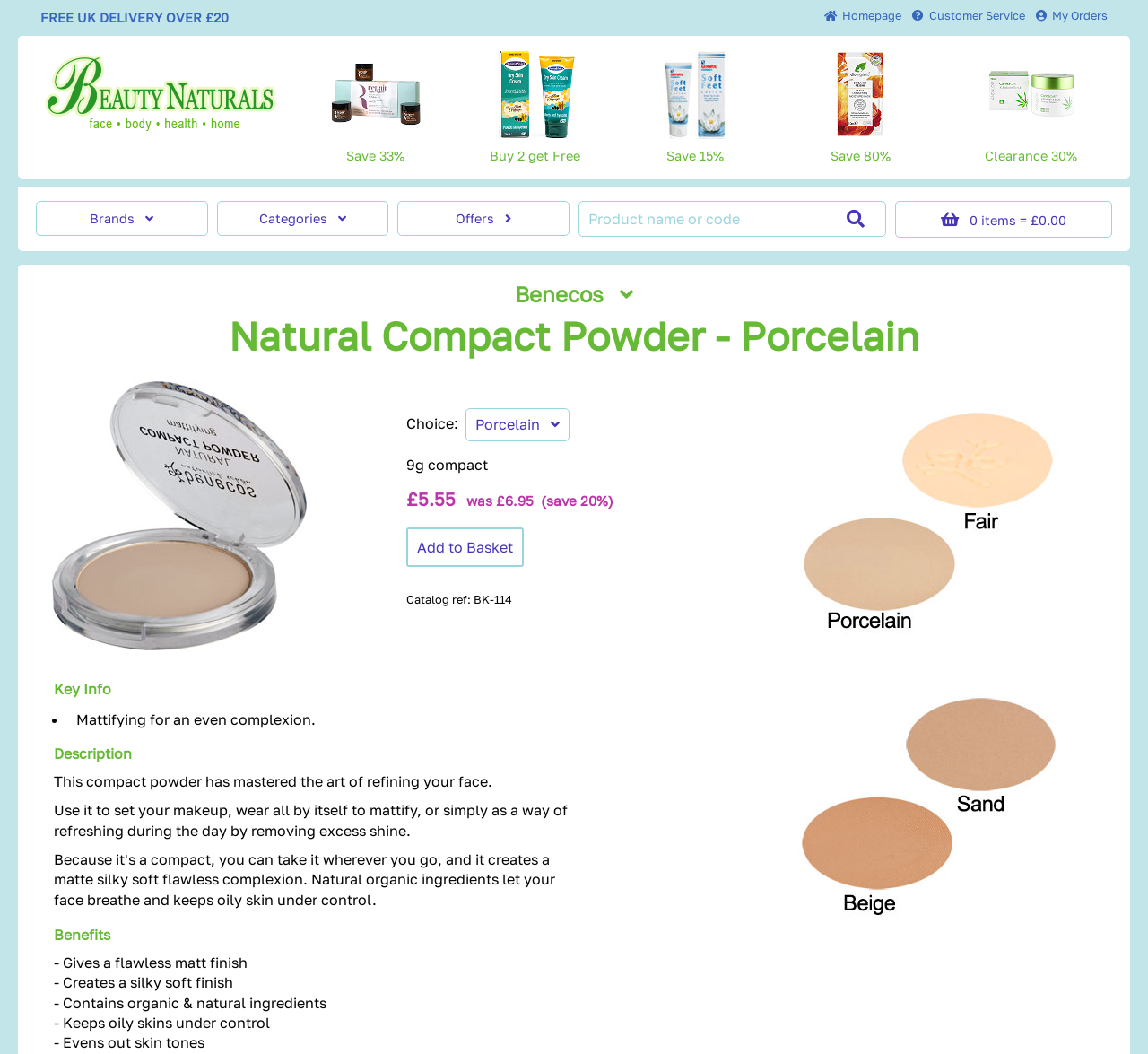What is the discount on the product?
We need a detailed and exhaustive answer to the question. Please elaborate.

The discount on the product is mentioned as 'was £6.95' and the current price is '£5.55', which means the customer can save 20% of the original price.